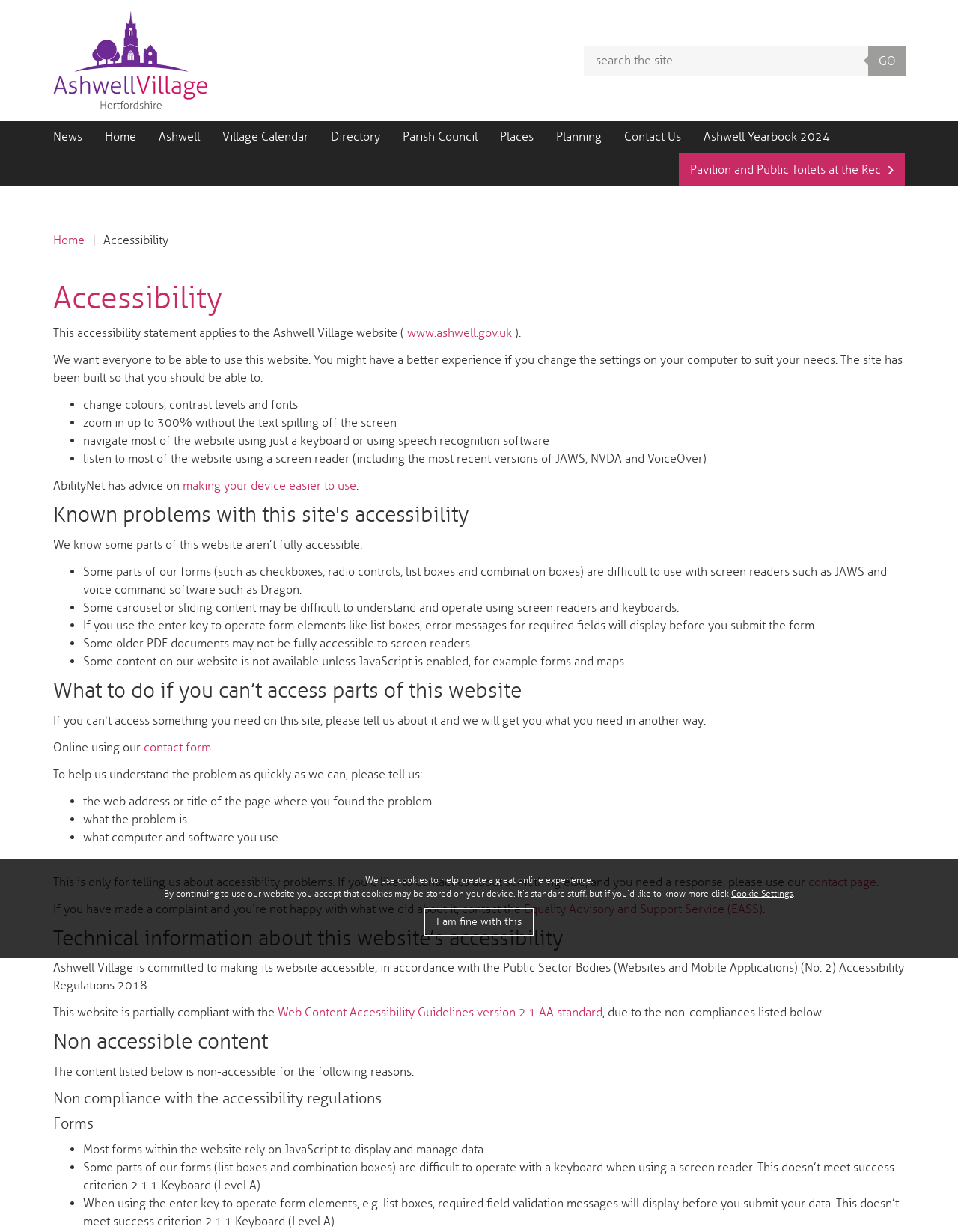Based on the image, please respond to the question with as much detail as possible:
How can I contact the website administrators?

If you encounter any issues with the website's accessibility, you can contact the website administrators using the contact form, which can be accessed through the 'contact us' link. You can also contact them through the 'contact page' link.